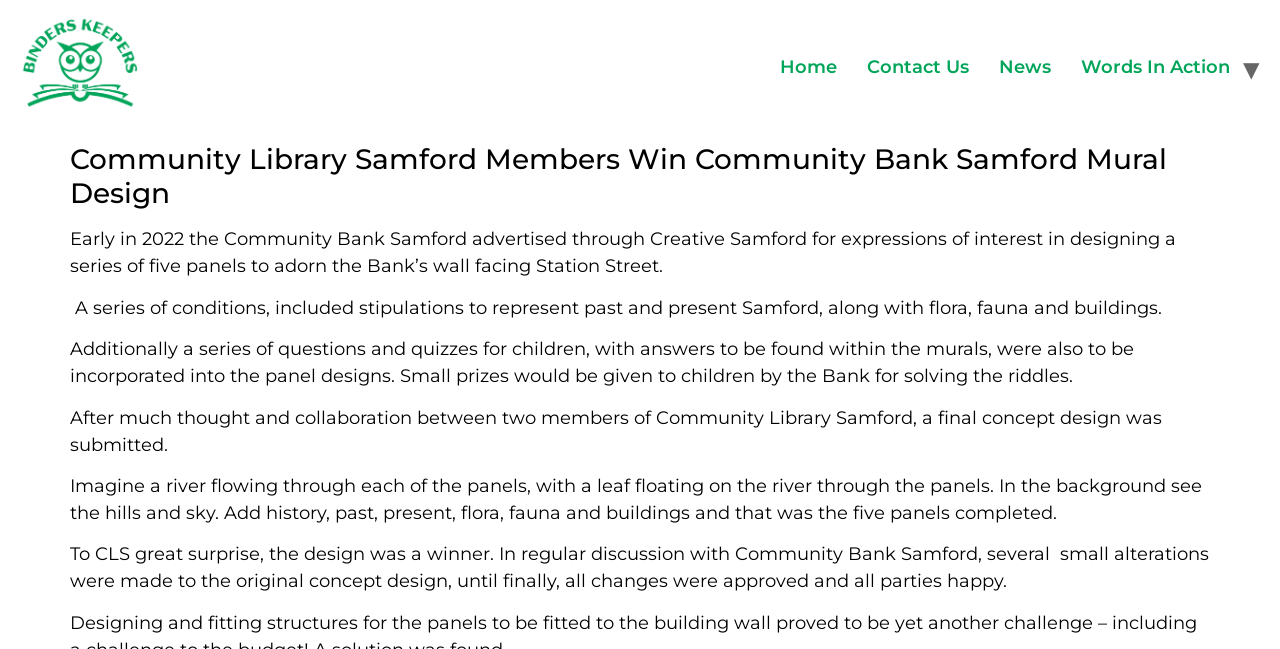Please provide a comprehensive response to the question based on the details in the image: Who collaborated on the final concept design?

I read the text in the StaticText element which describes the process of submitting the design concept, and found that two members of Community Library Samford collaborated on the final concept design.